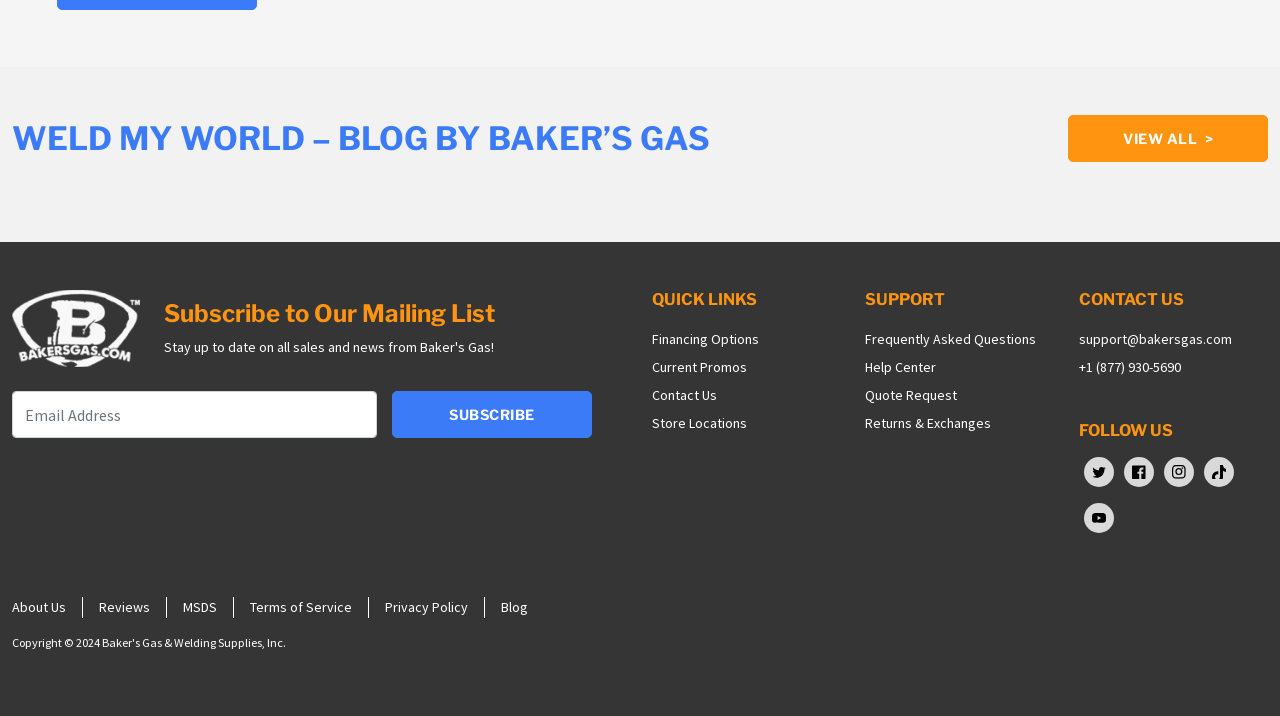What is the name of the blog?
Provide a well-explained and detailed answer to the question.

The name of the blog can be found in the heading element at the top of the webpage, which reads 'WELD MY WORLD – BLOG BY BAKER’S GAS'.